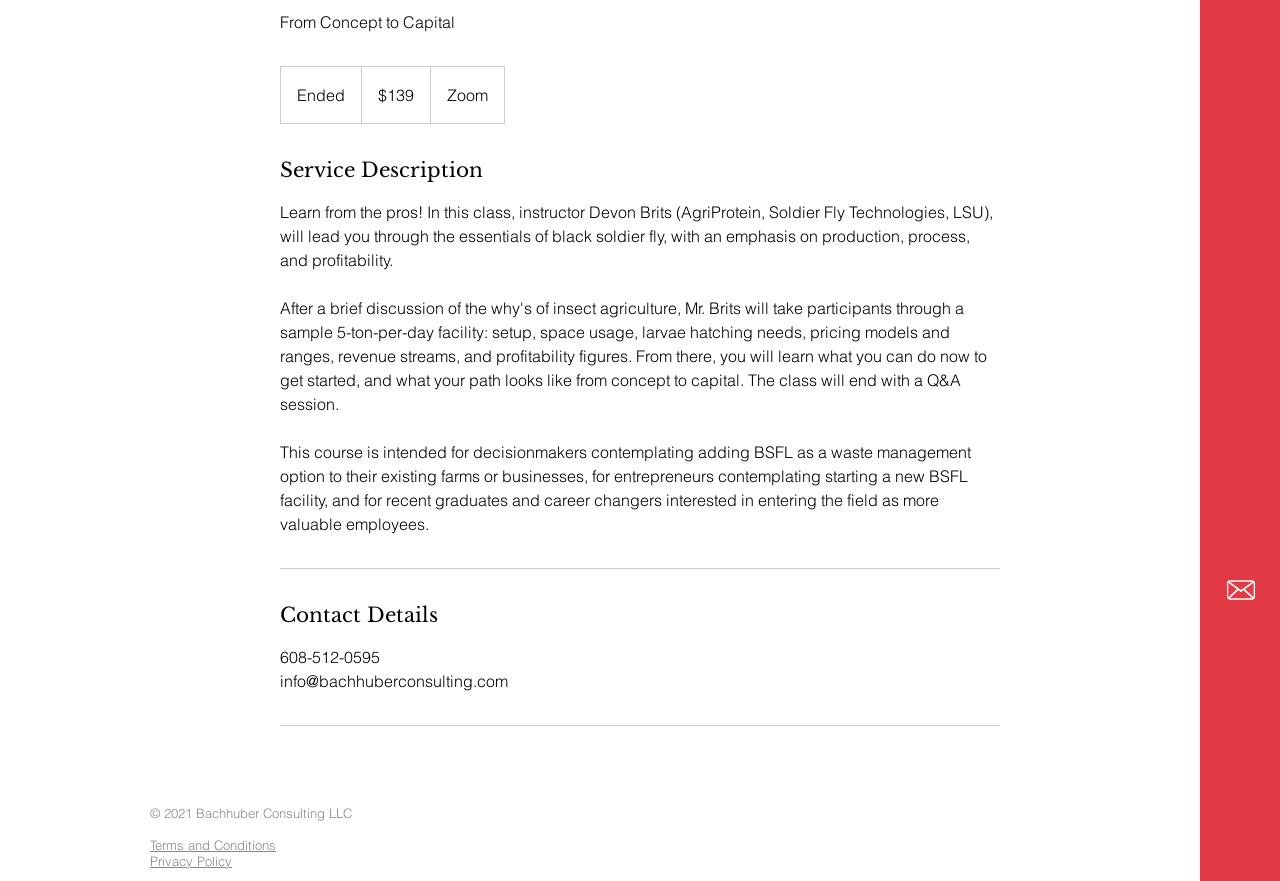Provide the bounding box coordinates of the HTML element described by the text: "Privacy Policy".

[0.117, 0.968, 0.181, 0.986]